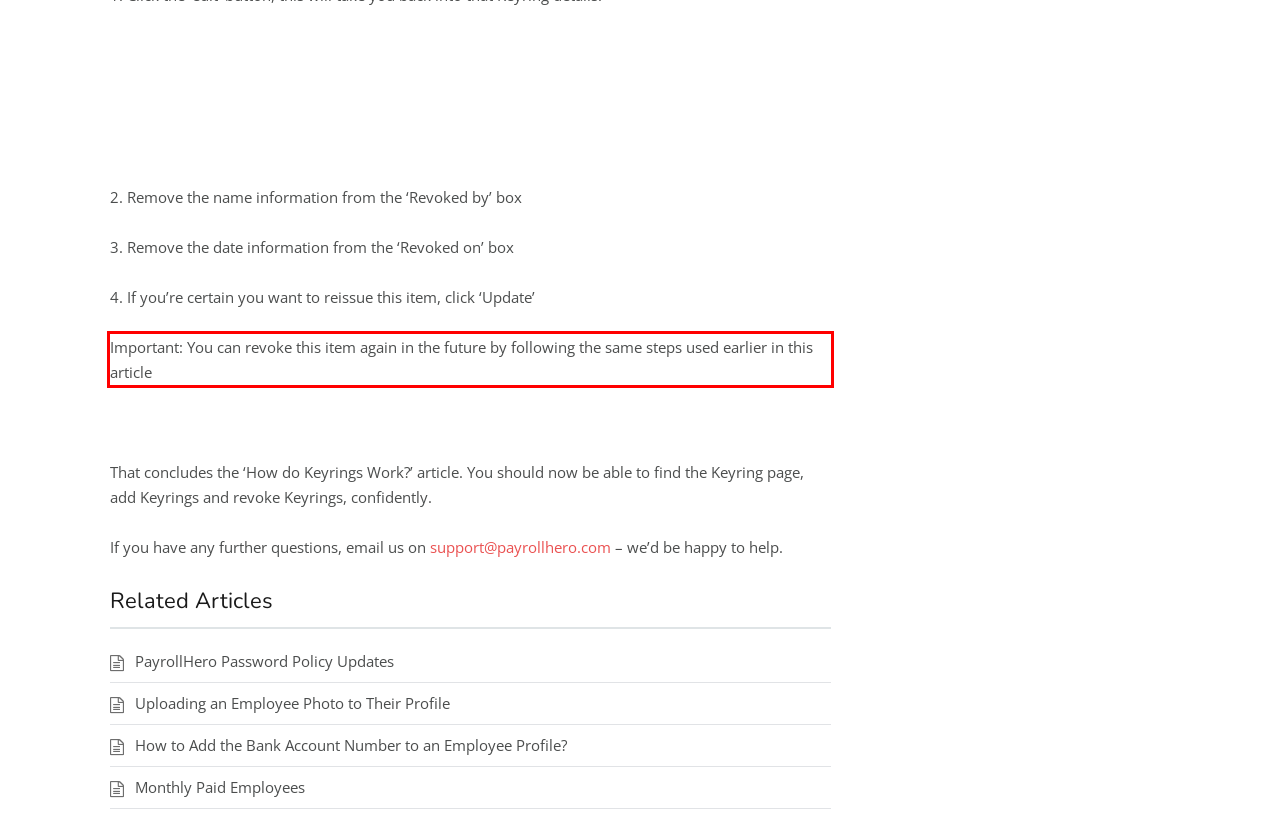You have a screenshot of a webpage with a UI element highlighted by a red bounding box. Use OCR to obtain the text within this highlighted area.

Important: You can revoke this item again in the future by following the same steps used earlier in this article